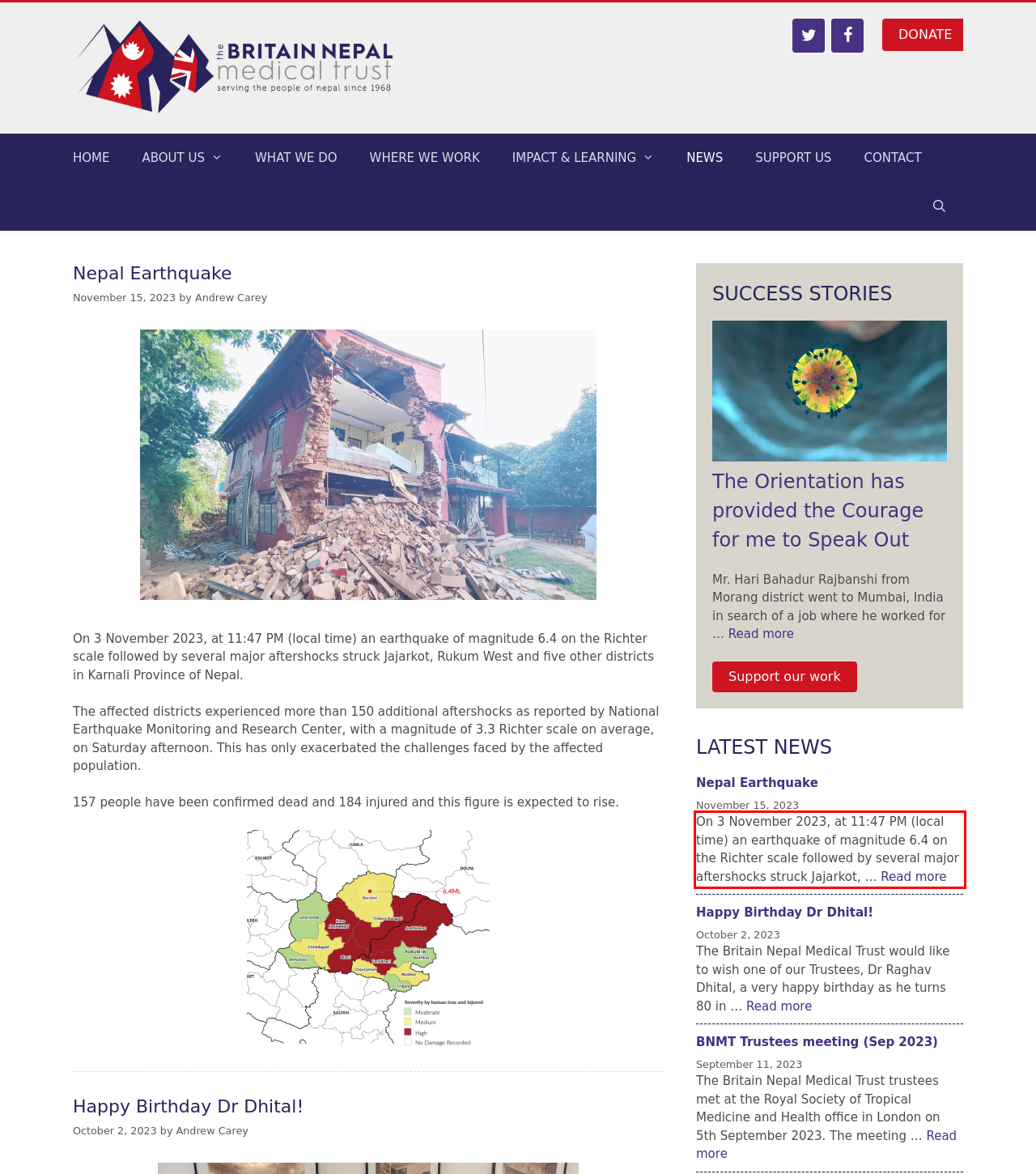There is a screenshot of a webpage with a red bounding box around a UI element. Please use OCR to extract the text within the red bounding box.

On 3 November 2023, at 11:47 PM (local time) an earthquake of magnitude 6.4 on the Richter scale followed by several major aftershocks struck Jajarkot, … Read more